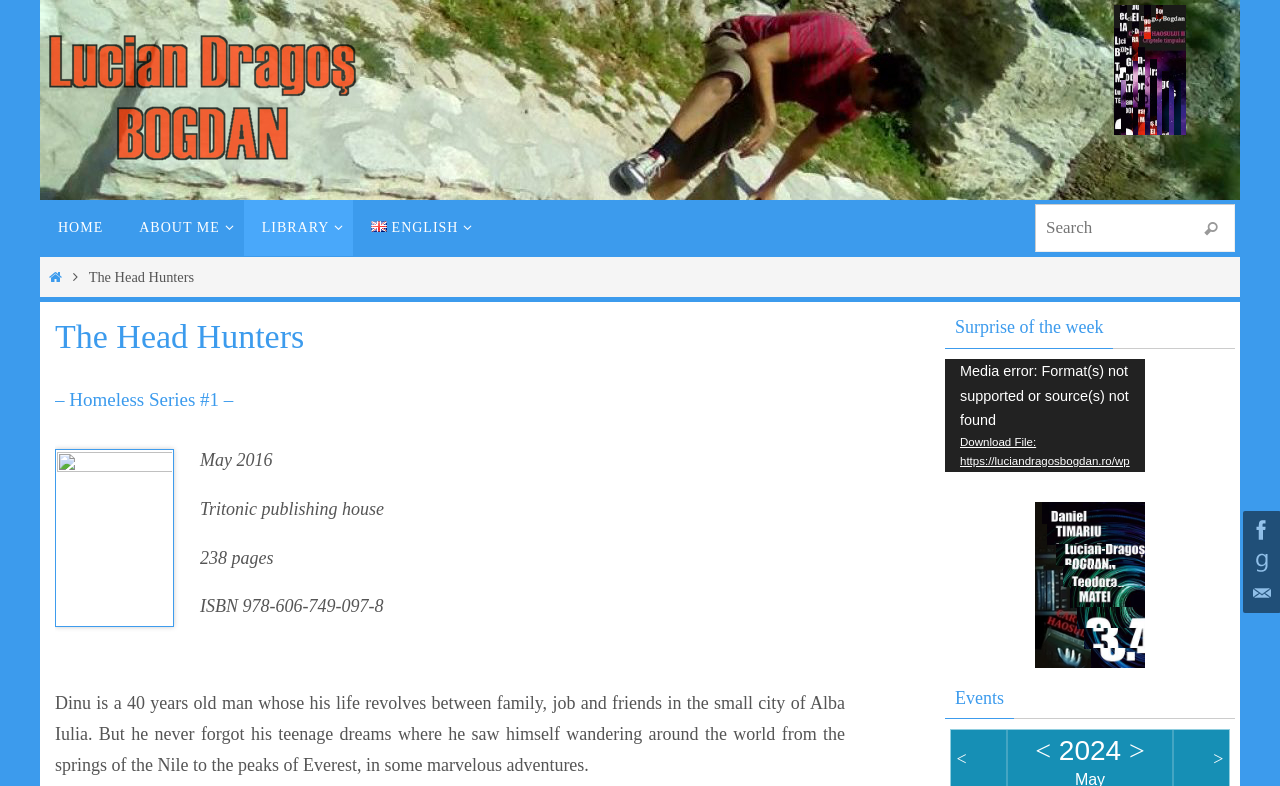Extract the main heading text from the webpage.

The Head Hunters